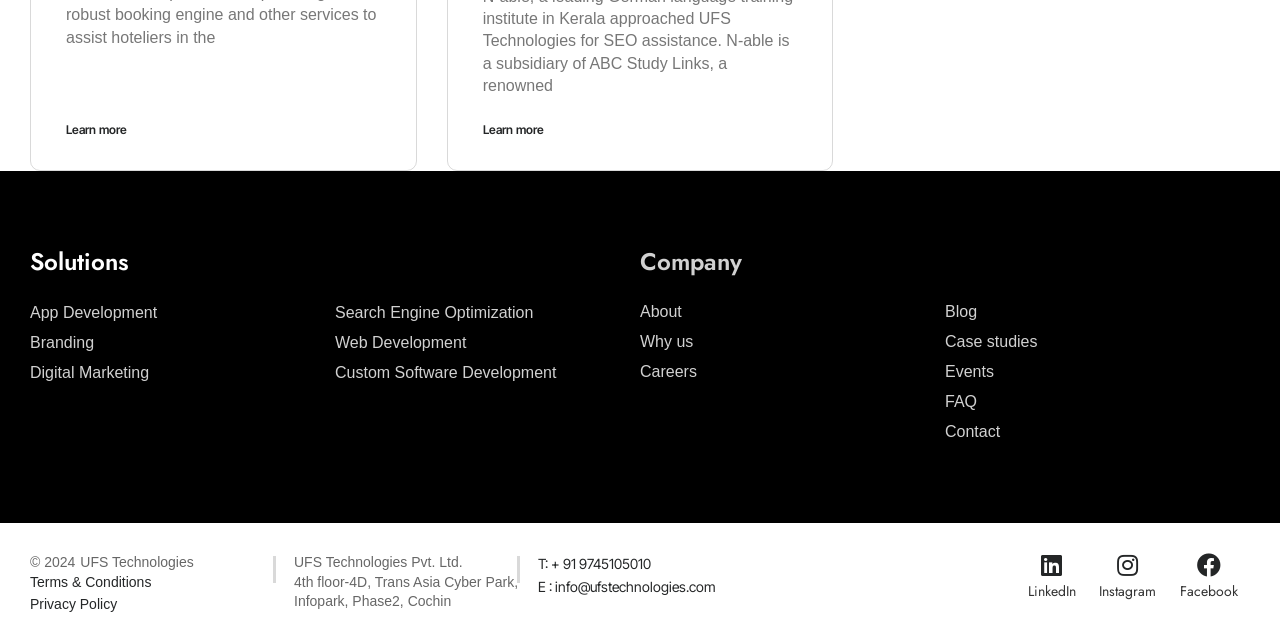Please identify the bounding box coordinates of the element's region that should be clicked to execute the following instruction: "Check the Privacy Policy". The bounding box coordinates must be four float numbers between 0 and 1, i.e., [left, top, right, bottom].

None